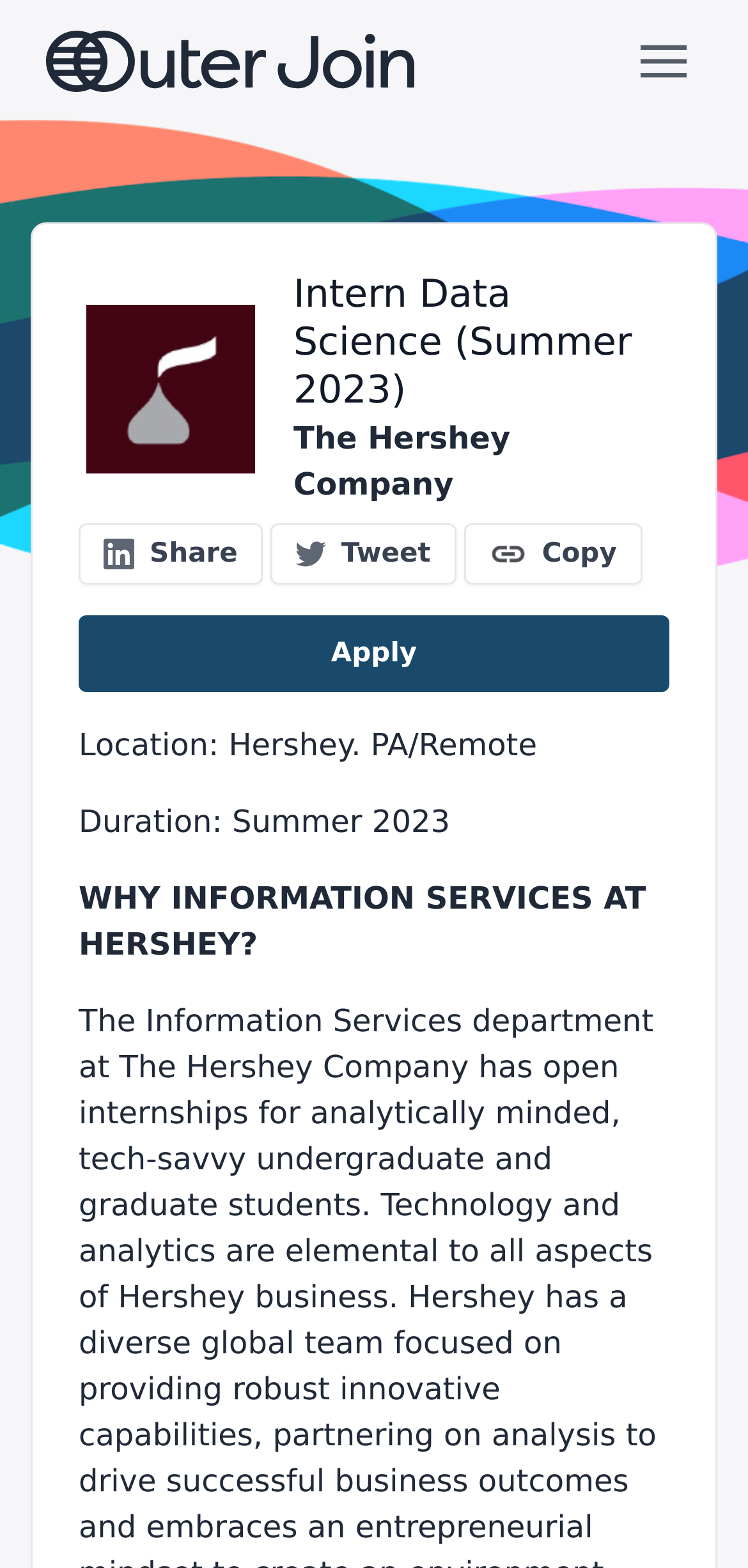Provide a single word or phrase to answer the given question: 
What is the logo on the top left?

Outer Join